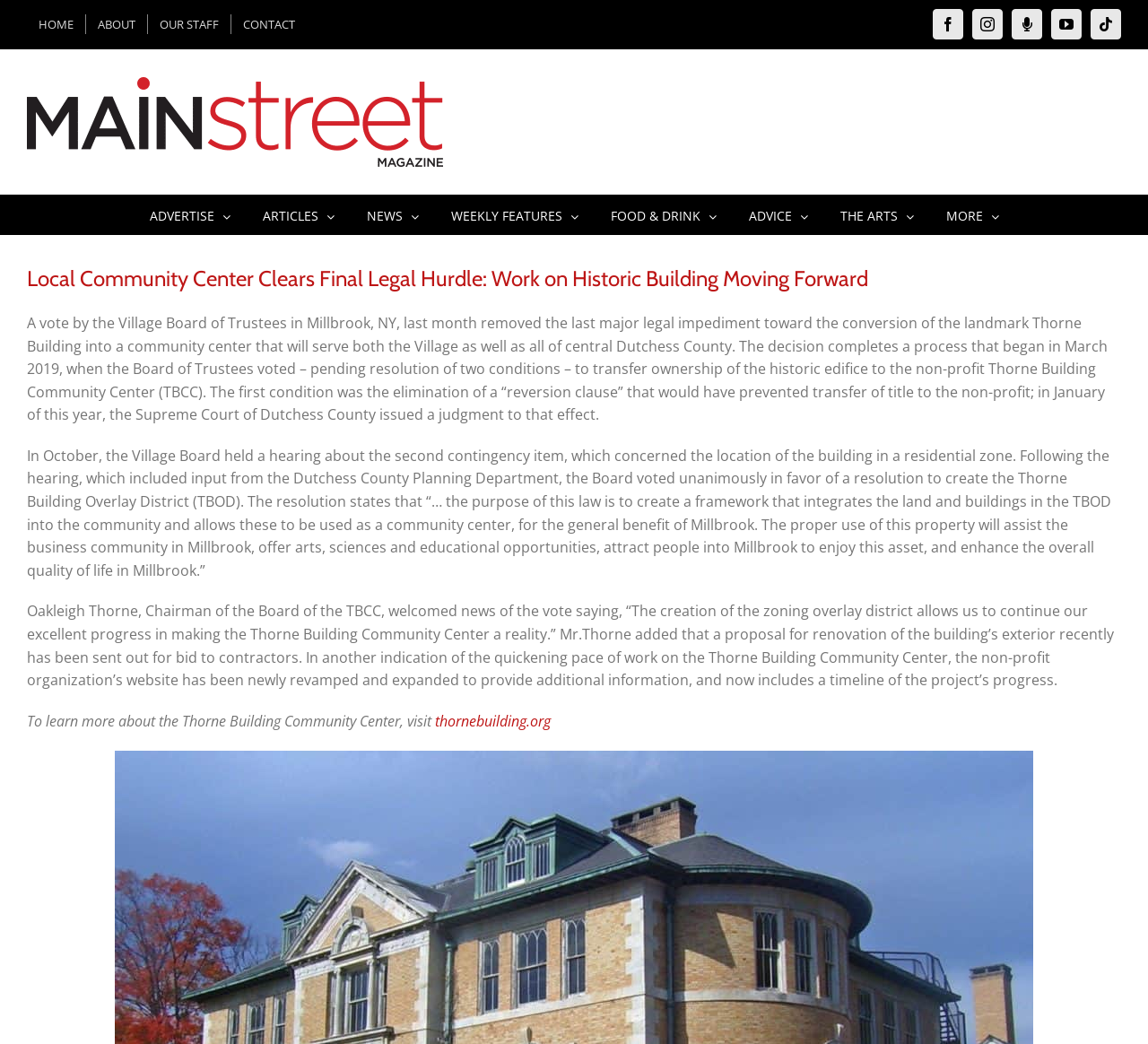Provide the bounding box for the UI element matching this description: "alt="Main Street Magazine Logo"".

[0.023, 0.074, 0.386, 0.16]